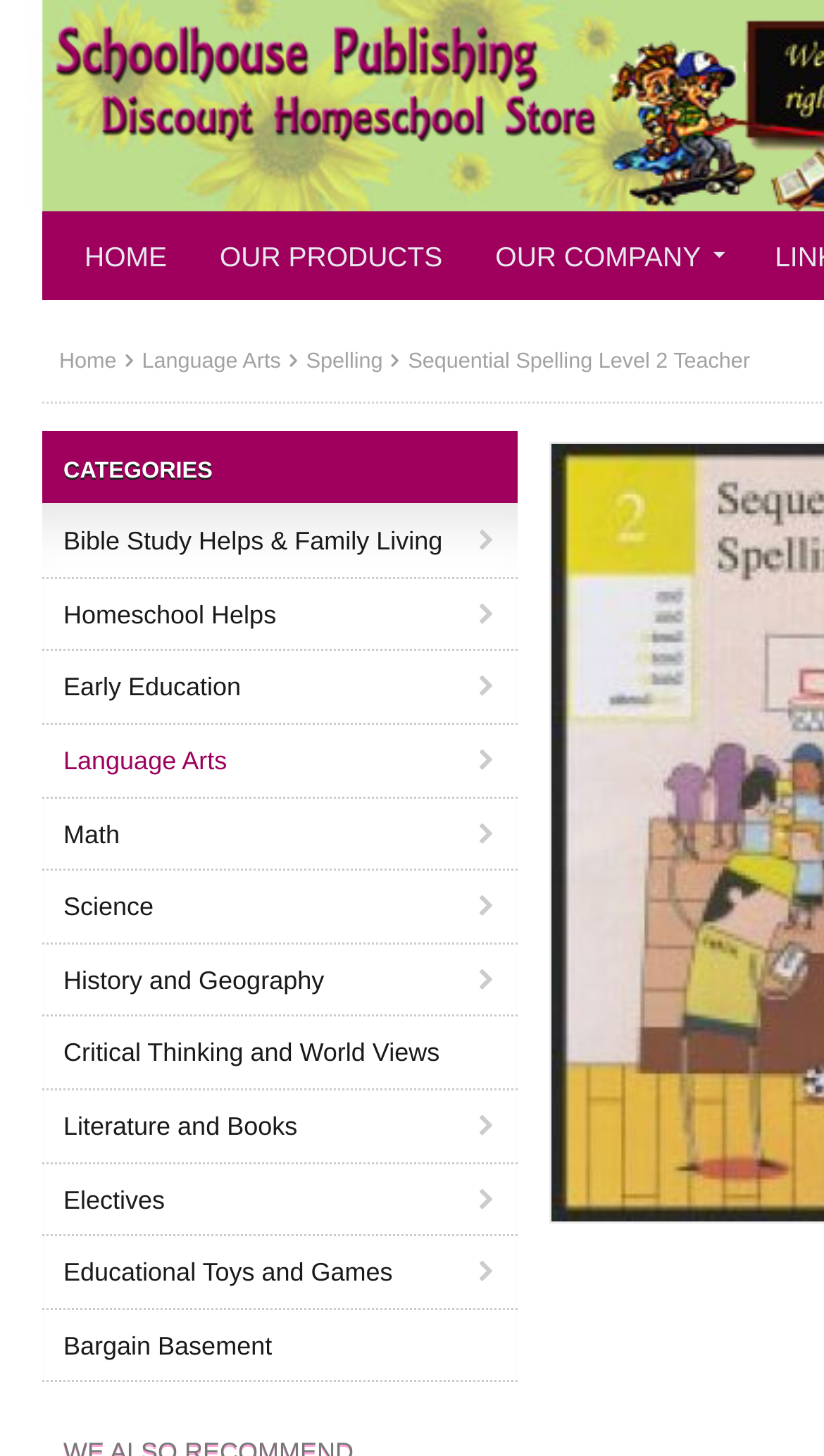What is the name of the company at the top left corner?
Look at the image and answer with only one word or phrase.

Schoolhouse Publishing Ltd